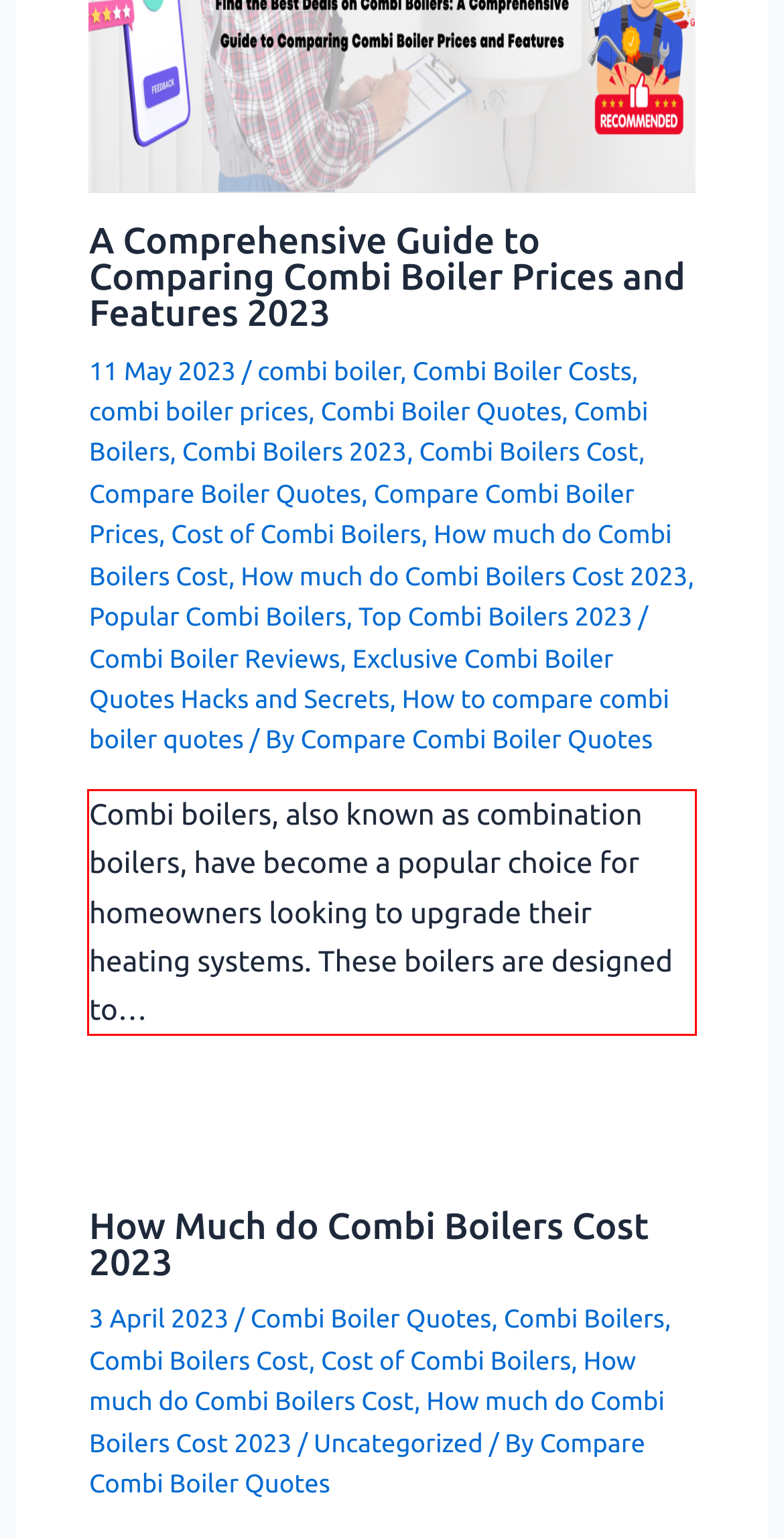Within the screenshot of the webpage, locate the red bounding box and use OCR to identify and provide the text content inside it.

Combi boilers, also known as combination boilers, have become a popular choice for homeowners looking to upgrade their heating systems. These boilers are designed to…